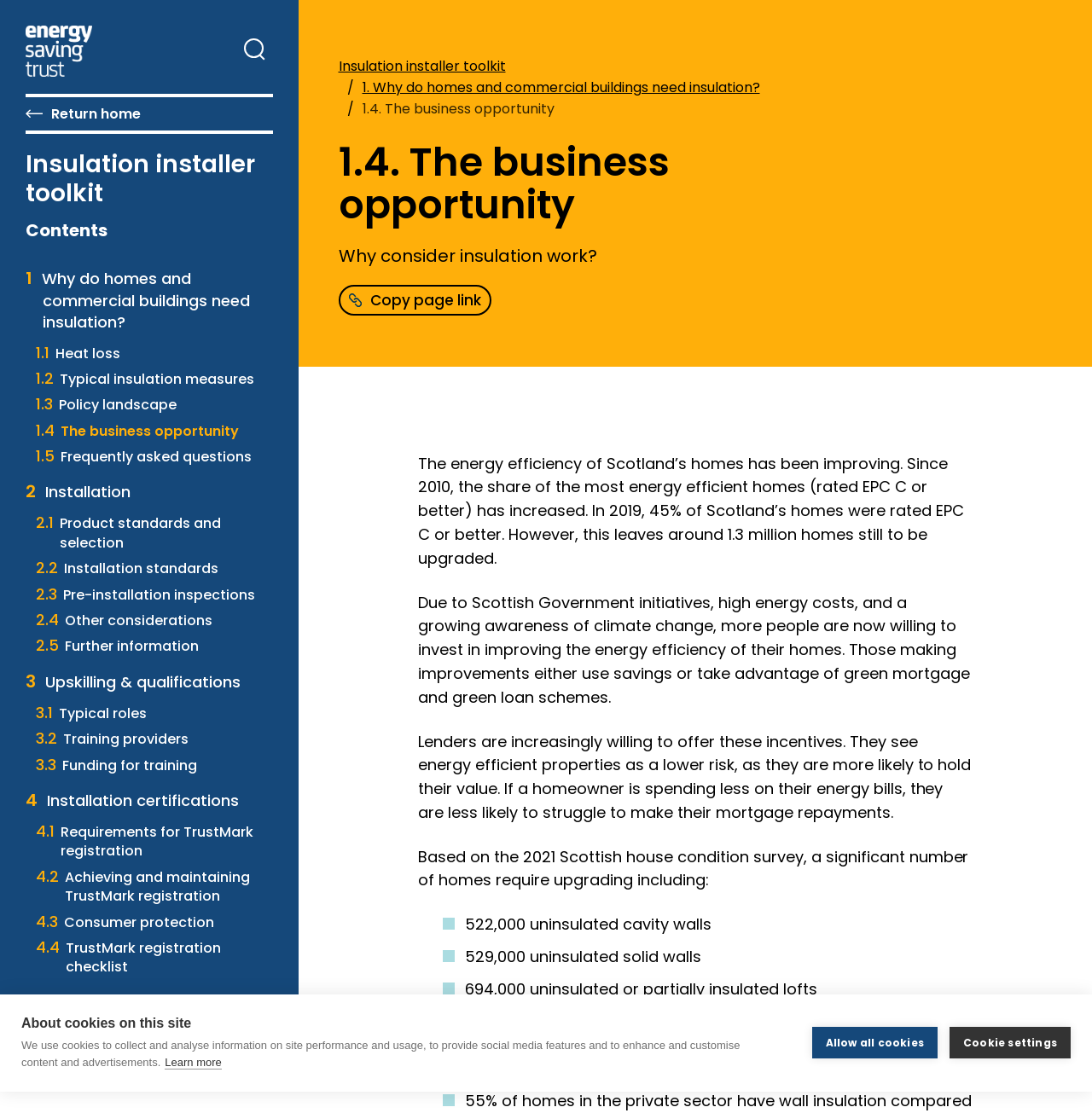Determine the bounding box coordinates of the area to click in order to meet this instruction: "Go to 'The business opportunity'".

[0.055, 0.379, 0.219, 0.396]